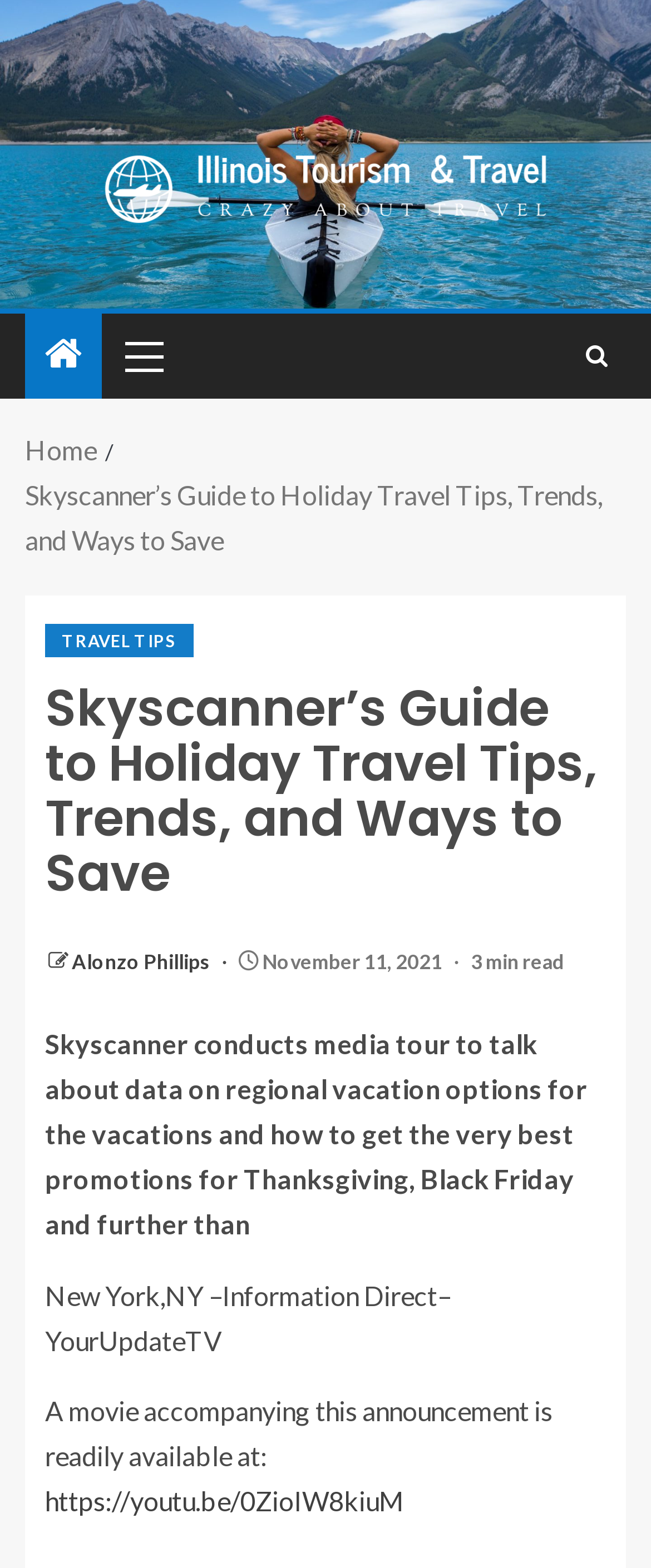Offer a meticulous caption that includes all visible features of the webpage.

This webpage is about Skyscanner's guide to holiday travel tips, trends, and ways to save, specifically focused on Illinois tourism and travel. At the top, there is a link to "Illinois Tourism & Travel" accompanied by an image with the same name. Below this, there is a primary menu with a link to the main navigation.

On the left side, there is a navigation section with breadcrumbs, featuring links to "Home" and "Skyscanner's Guide to Holiday Travel Tips, Trends, and Ways to Save". To the right of this navigation section, there is a main content area with an article that takes up most of the page.

The article starts with a header section featuring a link to "TRAVEL TIPS" and a heading that matches the webpage's title. Below this, there is a link to the author "Alonzo Phillips" and a publication date "November 11, 2021". On the right side of this section, there is a text indicating the reading time, "3 min read".

The main content of the article is divided into three paragraphs. The first paragraph discusses Skyscanner's media tour to talk about data on regional vacation options for the holidays and how to get the best promotions for Thanksgiving, Black Friday, and beyond. The second paragraph mentions New York, NY, and Information Direct, followed by YourUpdateTV. The third paragraph mentions a video accompanying the announcement, with a link to the video on YouTube.

At the top right corner, there is a link with a search icon, and at the bottom of the page, there are no other notable elements.